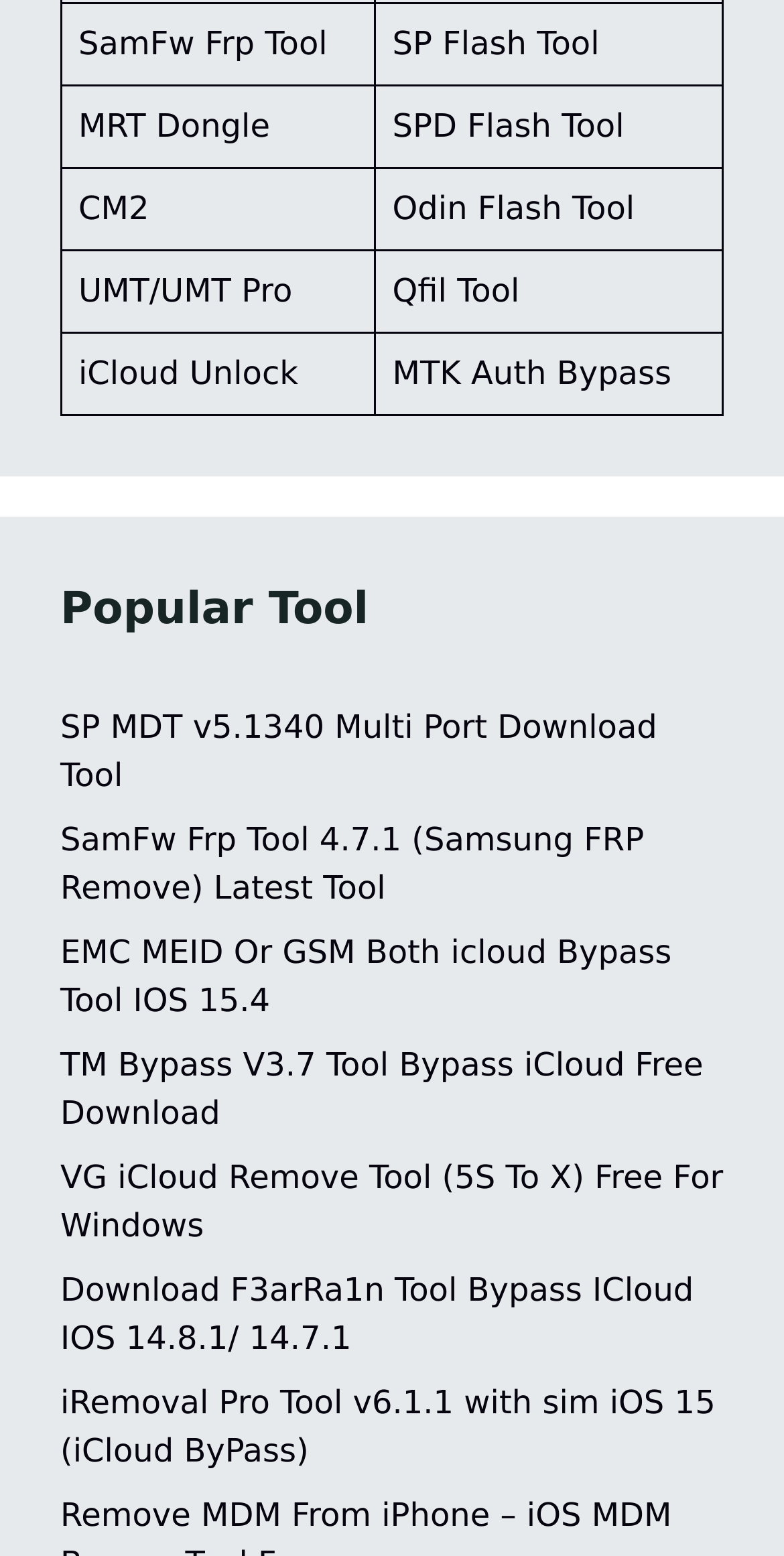Please specify the bounding box coordinates of the element that should be clicked to execute the given instruction: 'Open SP Flash Tool'. Ensure the coordinates are four float numbers between 0 and 1, expressed as [left, top, right, bottom].

[0.5, 0.016, 0.765, 0.041]